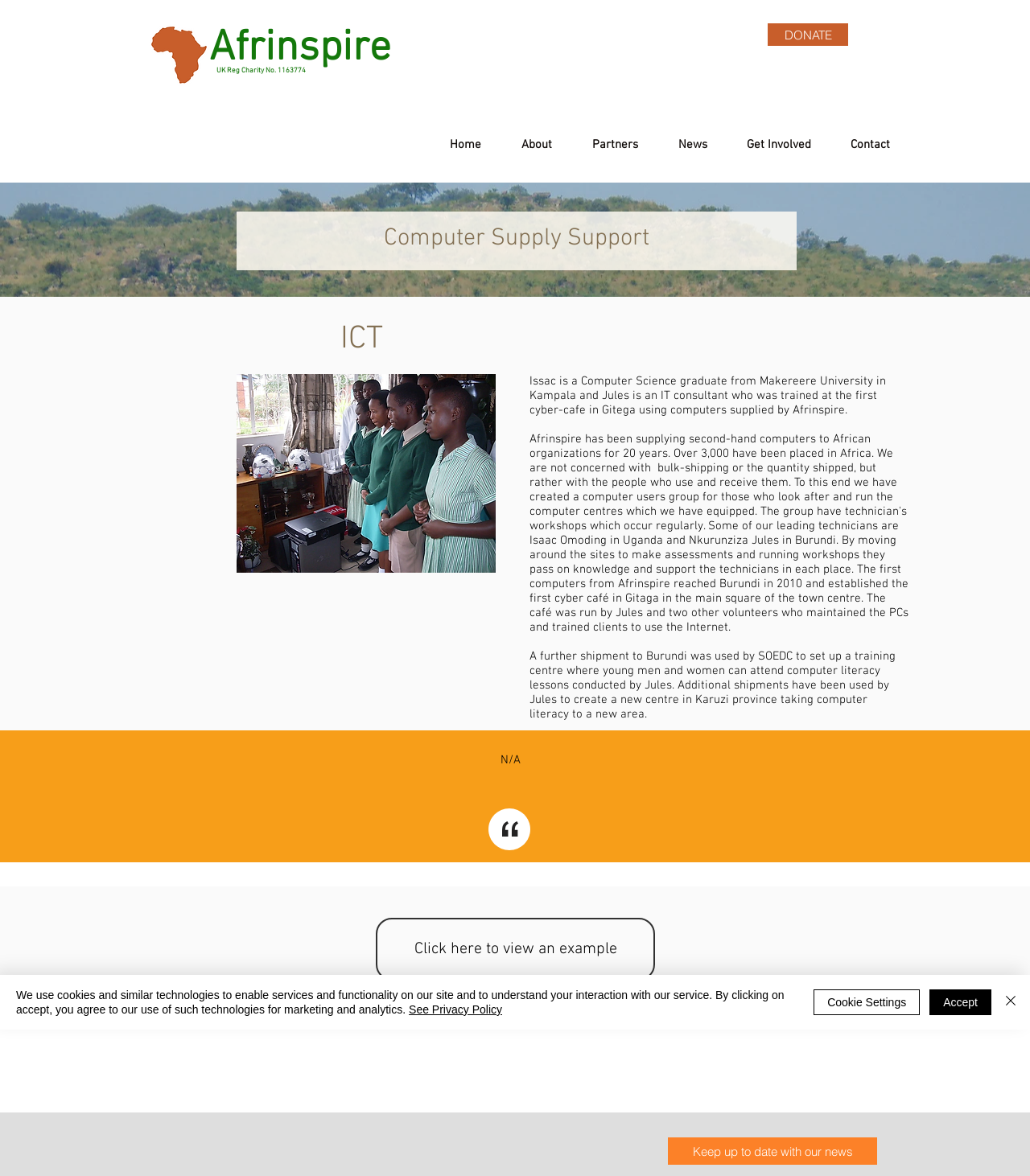With reference to the image, please provide a detailed answer to the following question: What is the action of the 'DONATE' button?

The action of the 'DONATE' button can be inferred from its location and text, which is located at the top of the webpage, indicating that it is a call-to-action button for donating to the charity.